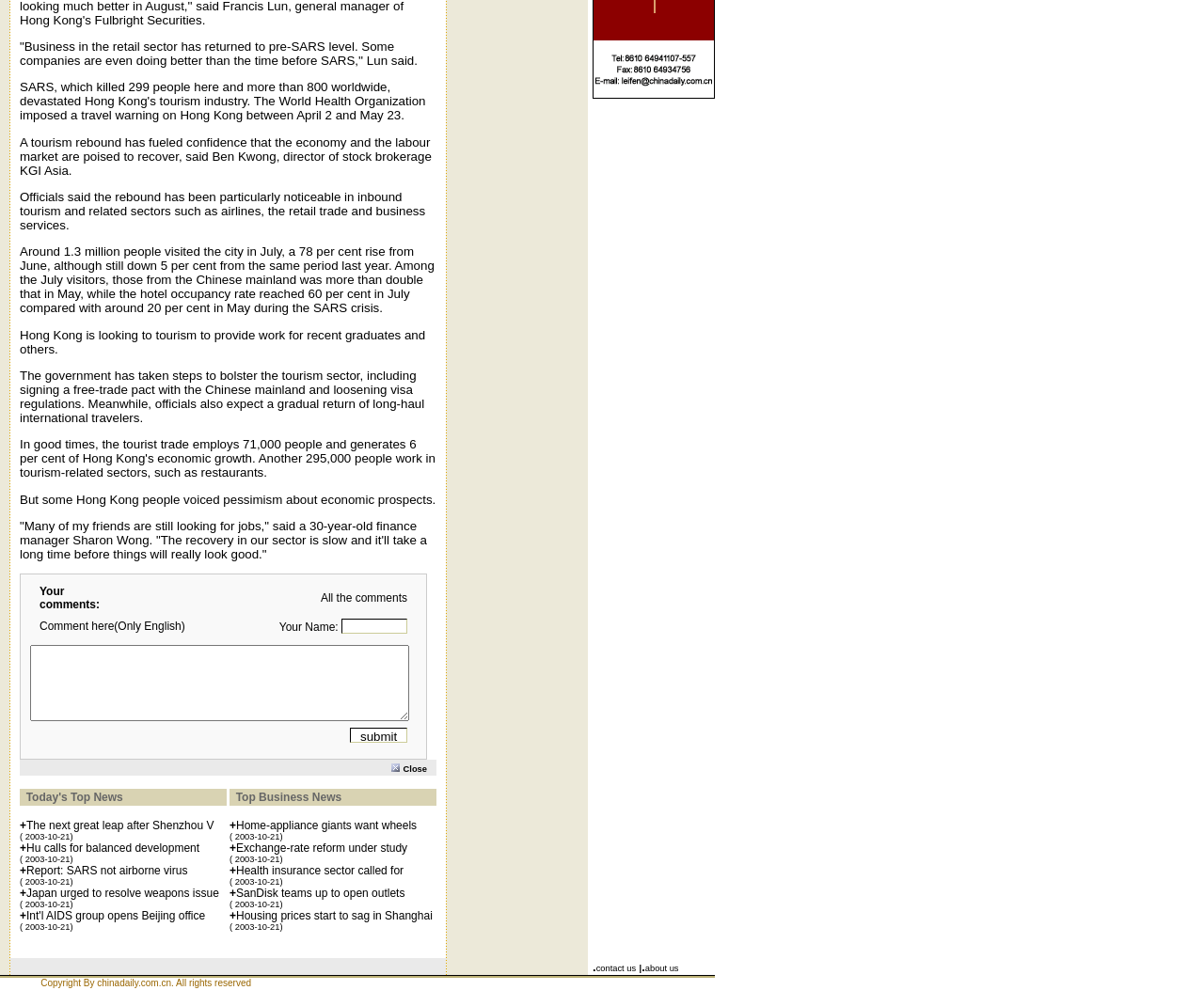Please determine the bounding box coordinates for the UI element described here. Use the format (top-left x, top-left y, bottom-right x, bottom-right y) with values bounded between 0 and 1: name="comment"

[0.025, 0.641, 0.34, 0.717]